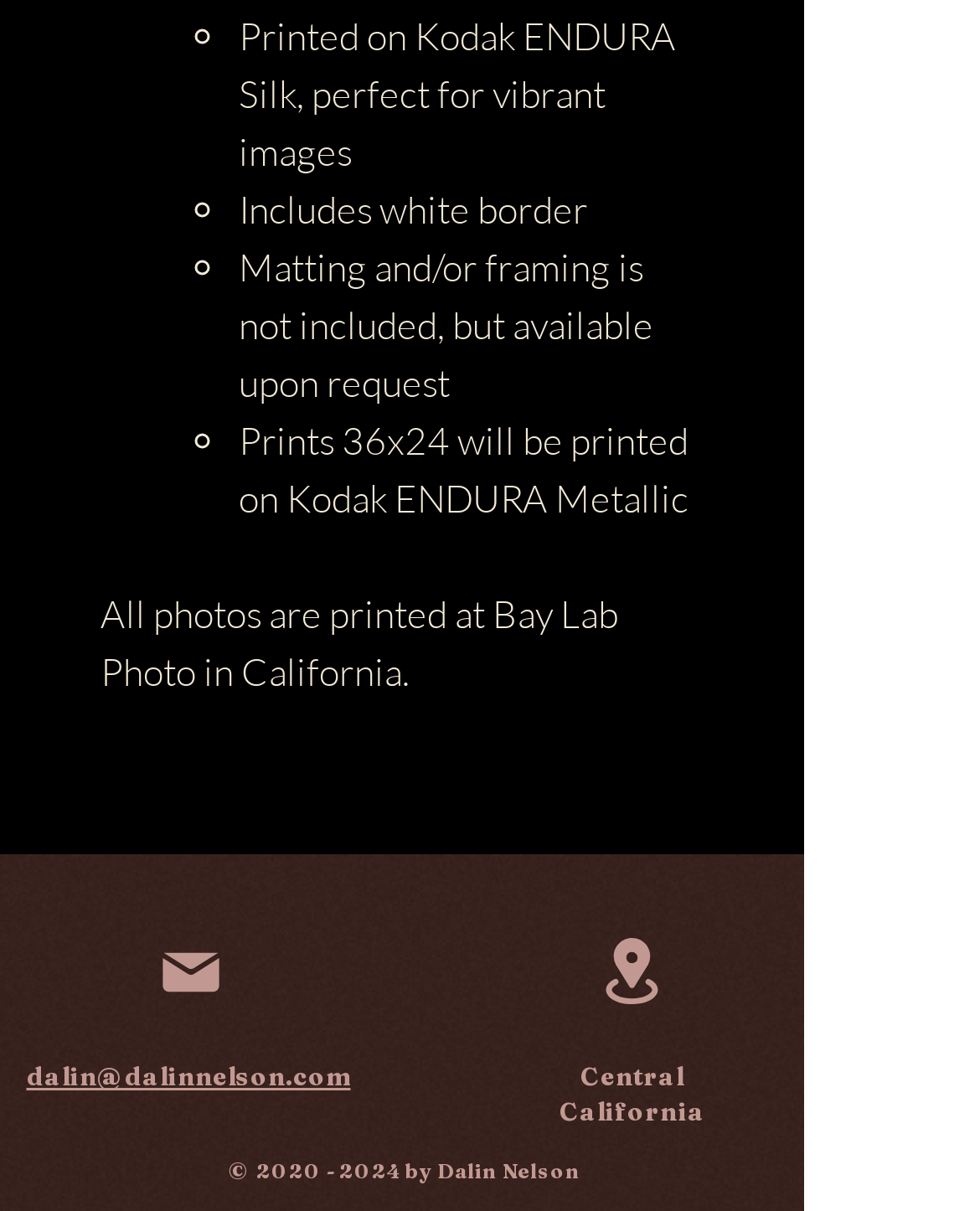What is the email address of the author? Analyze the screenshot and reply with just one word or a short phrase.

dalin@dalinnelson.com